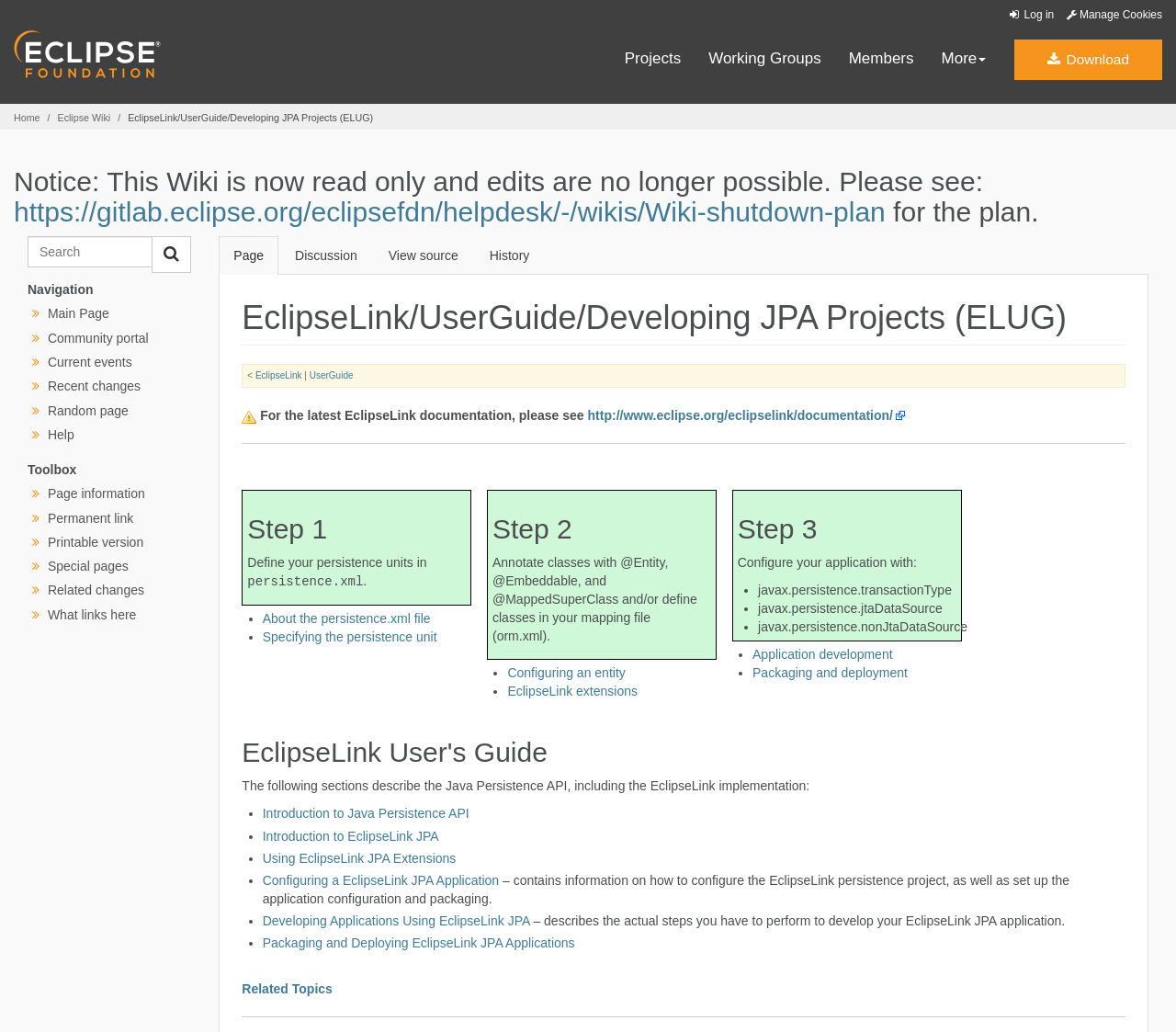Please determine the bounding box coordinates for the element that should be clicked to follow these instructions: "View the EclipseLink User's Guide".

[0.206, 0.715, 0.957, 0.744]